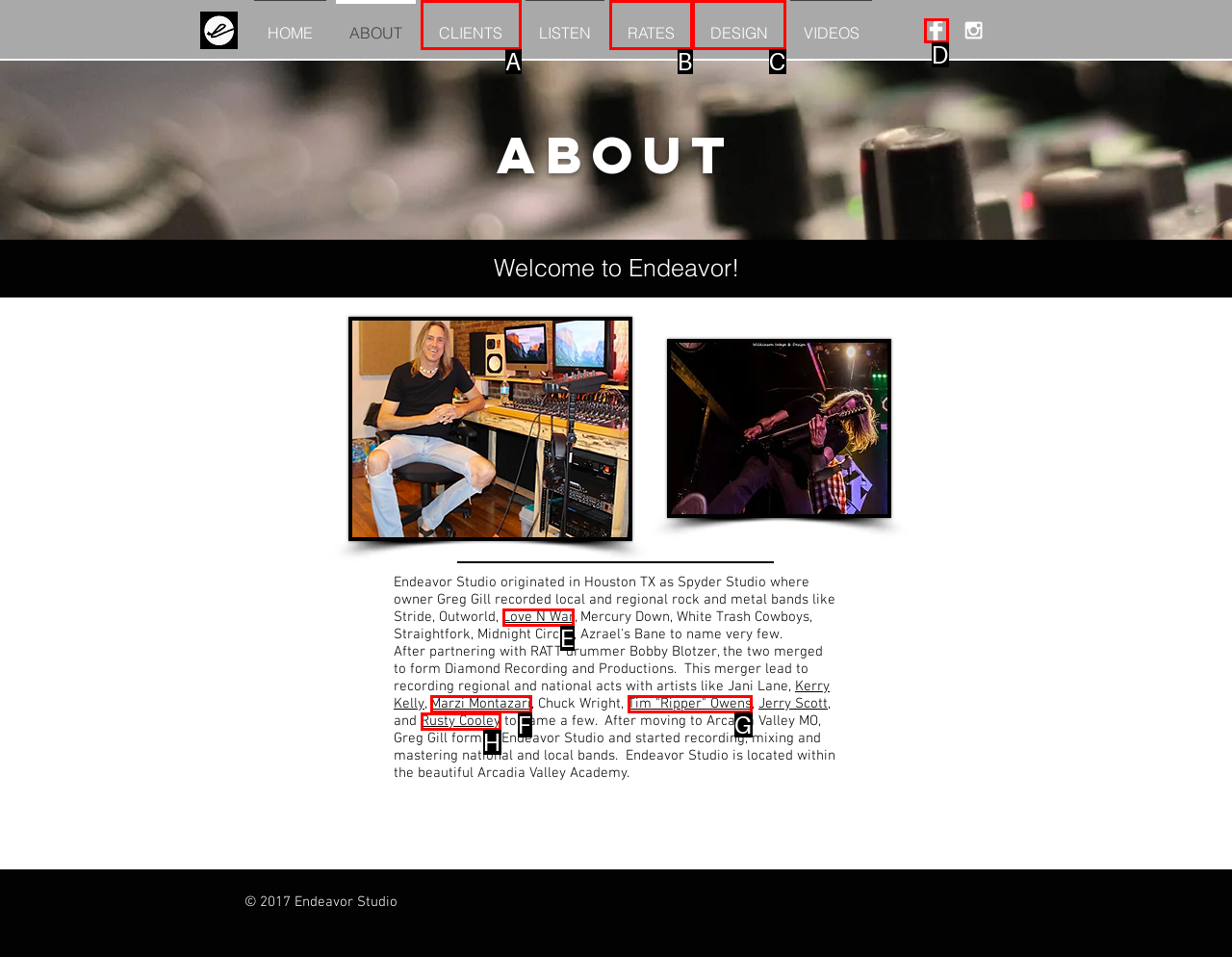Determine which UI element I need to click to achieve the following task: Check out Love N War Provide your answer as the letter of the selected option.

E